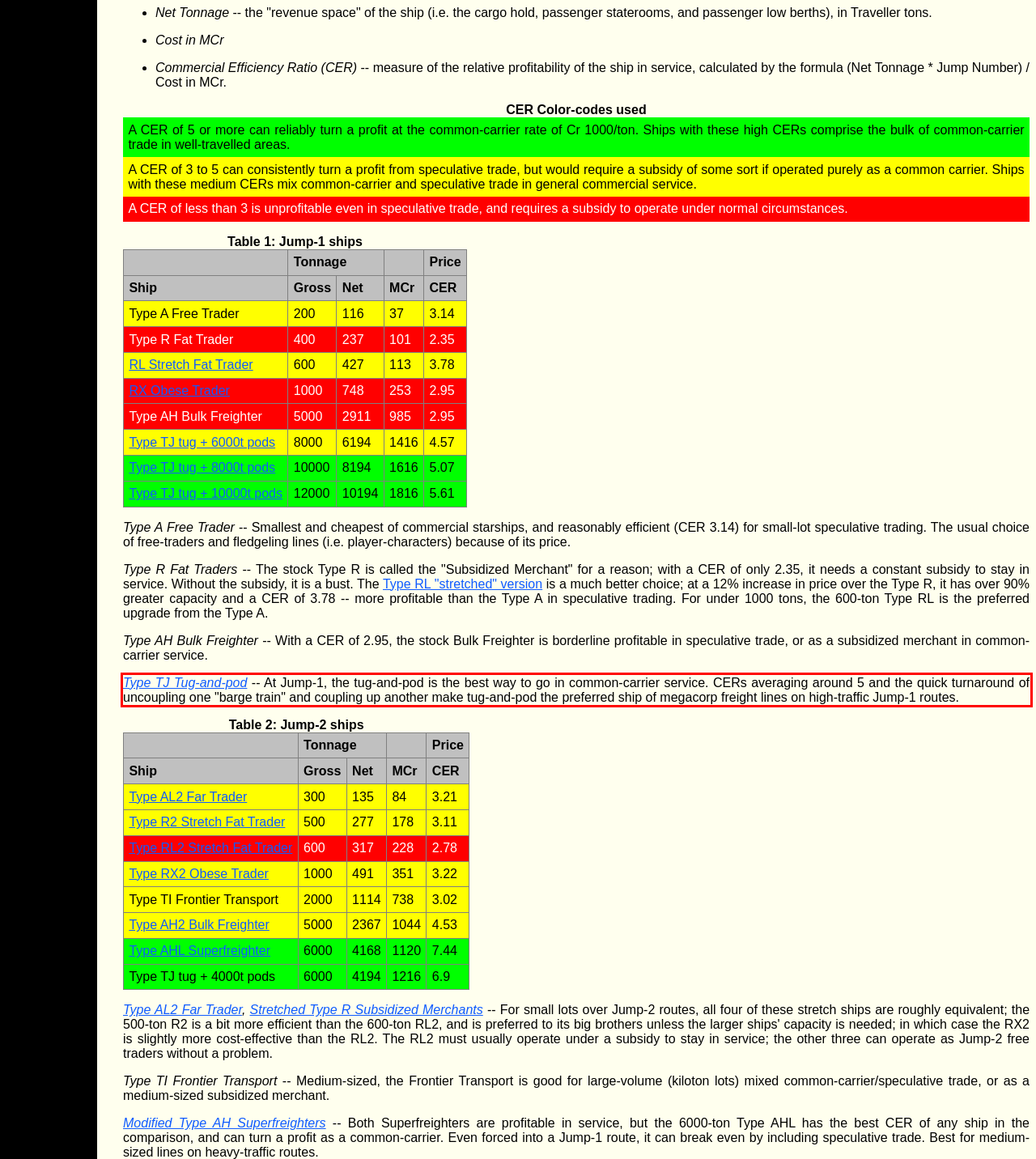You are given a screenshot of a webpage with a UI element highlighted by a red bounding box. Please perform OCR on the text content within this red bounding box.

Type TJ Tug-and-pod -- At Jump-1, the tug-and-pod is the best way to go in common-carrier service. CERs averaging around 5 and the quick turnaround of uncoupling one "barge train" and coupling up another make tug-and-pod the preferred ship of megacorp freight lines on high-traffic Jump-1 routes.